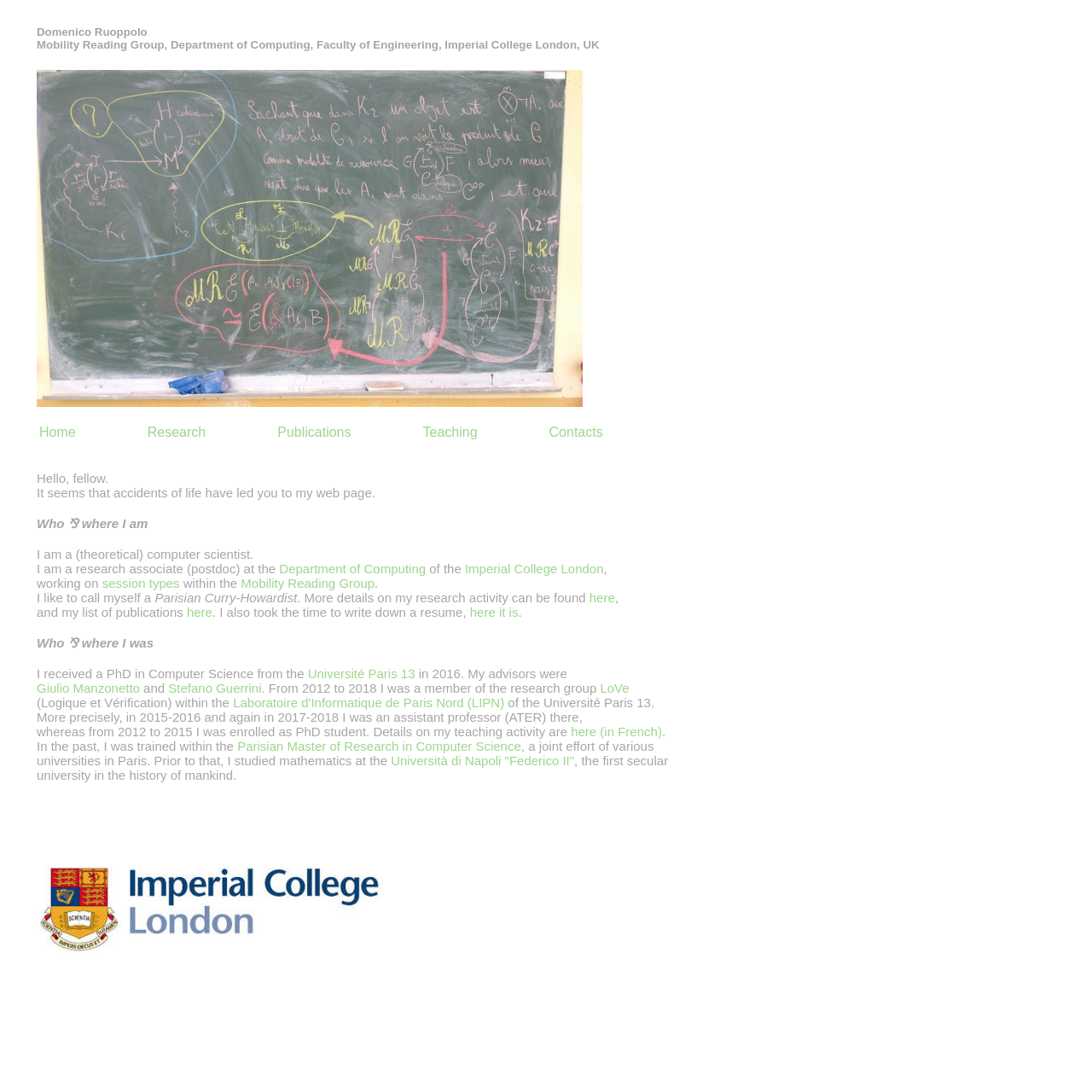Determine the bounding box coordinates for the area that should be clicked to carry out the following instruction: "Click the 'Submit' button".

None